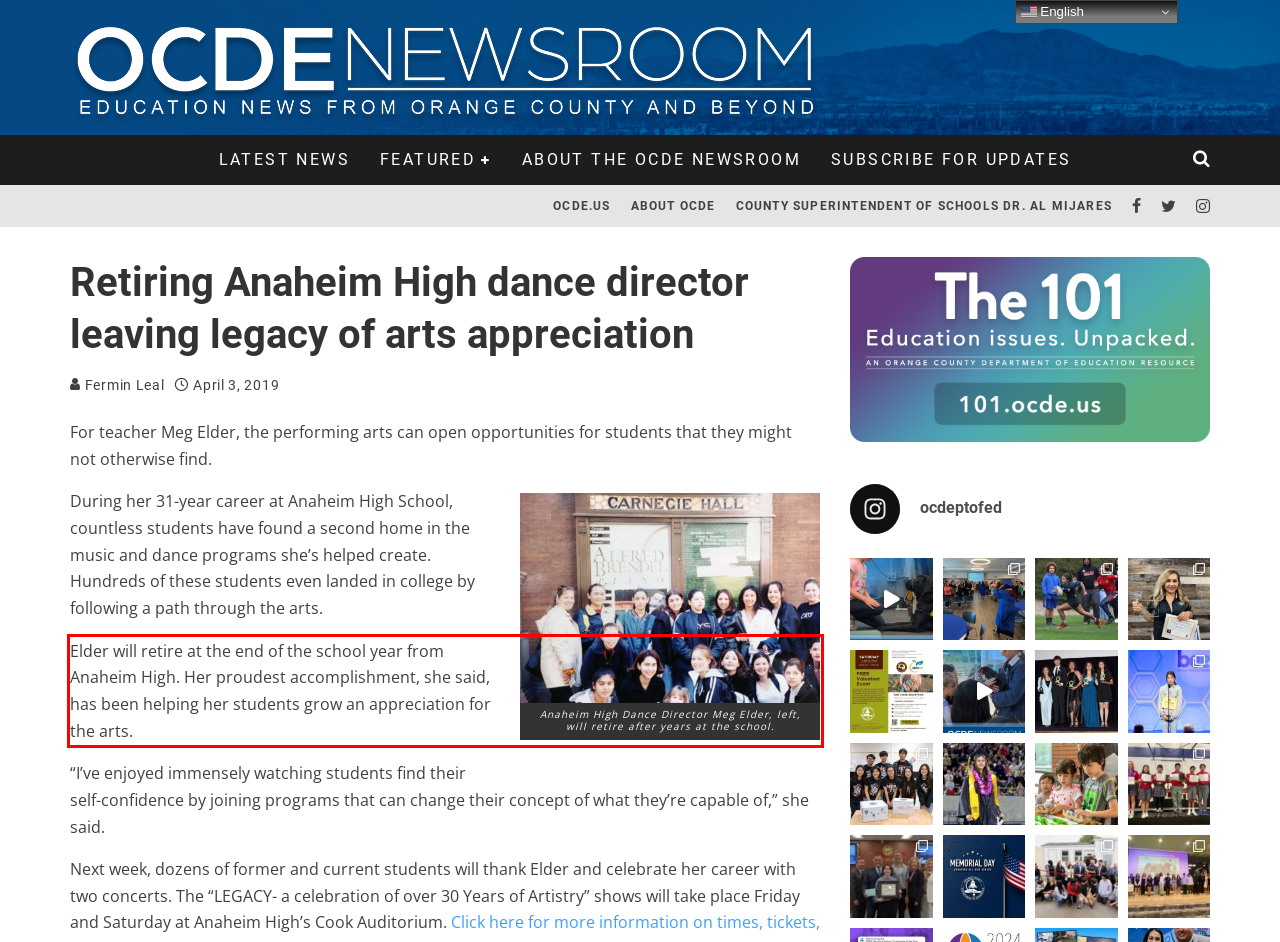Analyze the webpage screenshot and use OCR to recognize the text content in the red bounding box.

Elder will retire at the end of the school year from Anaheim High. Her proudest accomplishment, she said, has been helping her students grow an appreciation for the arts.